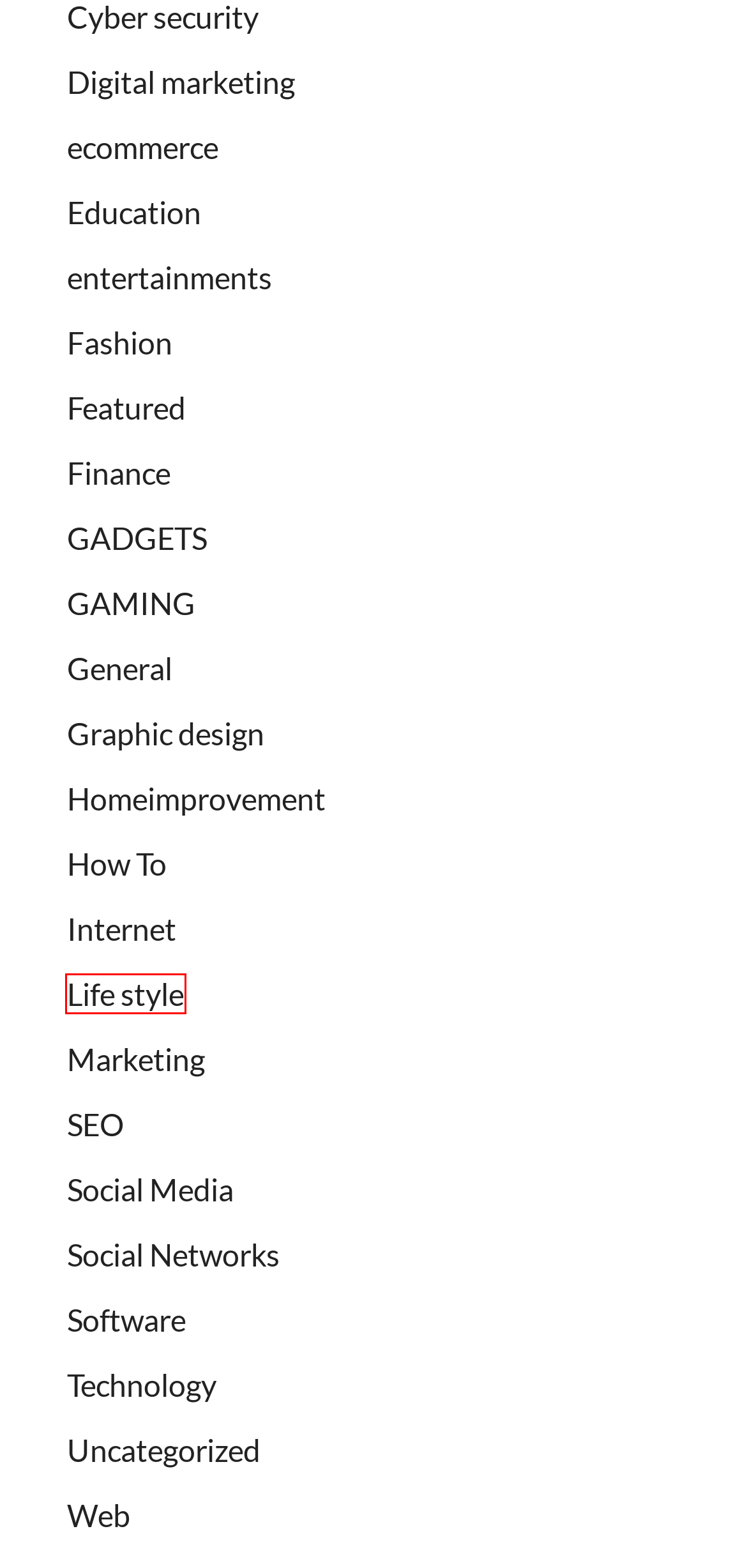Examine the webpage screenshot and identify the UI element enclosed in the red bounding box. Pick the webpage description that most accurately matches the new webpage after clicking the selected element. Here are the candidates:
A. Featured Archives - webtodaytech
B. Uncategorized Archives - webtodaytech
C. Marketing Archives - webtodaytech
D. SEO Archives - webtodaytech
E. Life style Archives - webtodaytech
F. Digital marketing Archives - webtodaytech
G. Social Media Archives - webtodaytech
H. entertainments Archives - webtodaytech

E